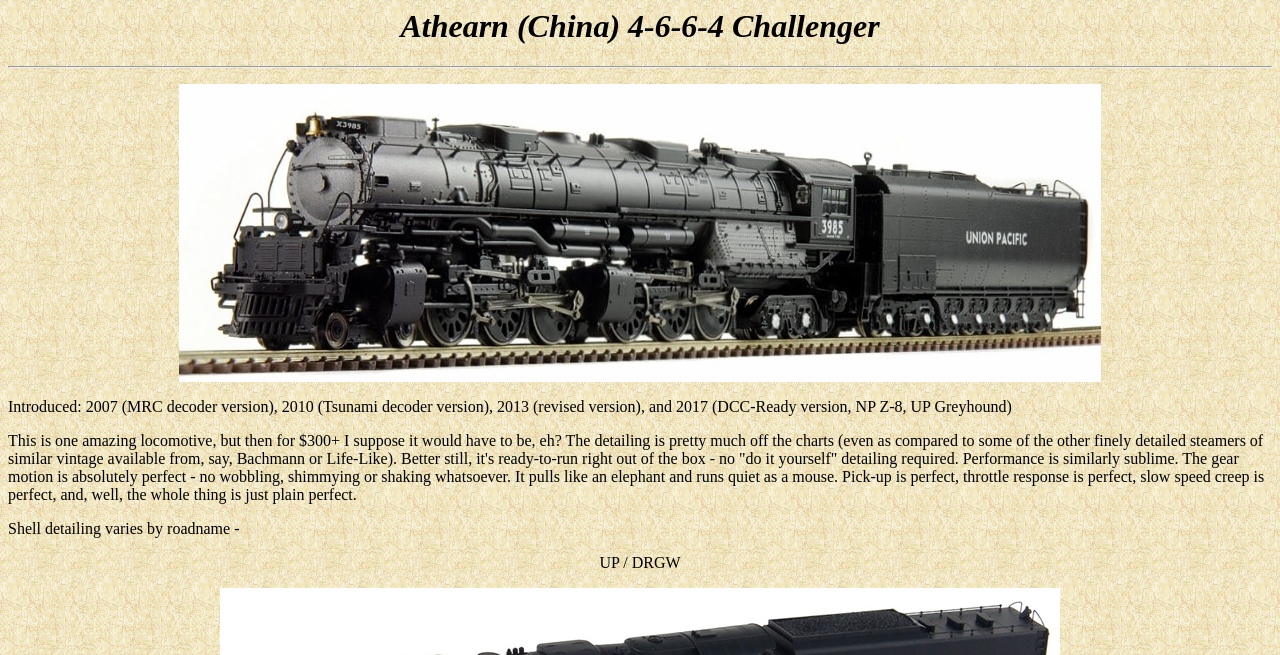Refer to the image and provide an in-depth answer to the question: 
What is the year of the MRC decoder version?

The answer can be found in the StaticText element with the text 'Introduced: 2007 (MRC decoder version), 2010 (Tsunami decoder version), 2013 (revised version), and 2017 (DCC-Ready version, NP Z-8, UP Greyhound)'. The year 2007 is mentioned as the introduction year of the MRC decoder version.